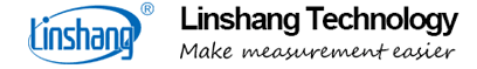What is the company's tagline?
Please answer the question as detailed as possible.

The logo in the image combines the company name 'Linshang' with the tagline 'Make measurement easier', which reflects the company's commitment to simplifying measurement processes for its users.